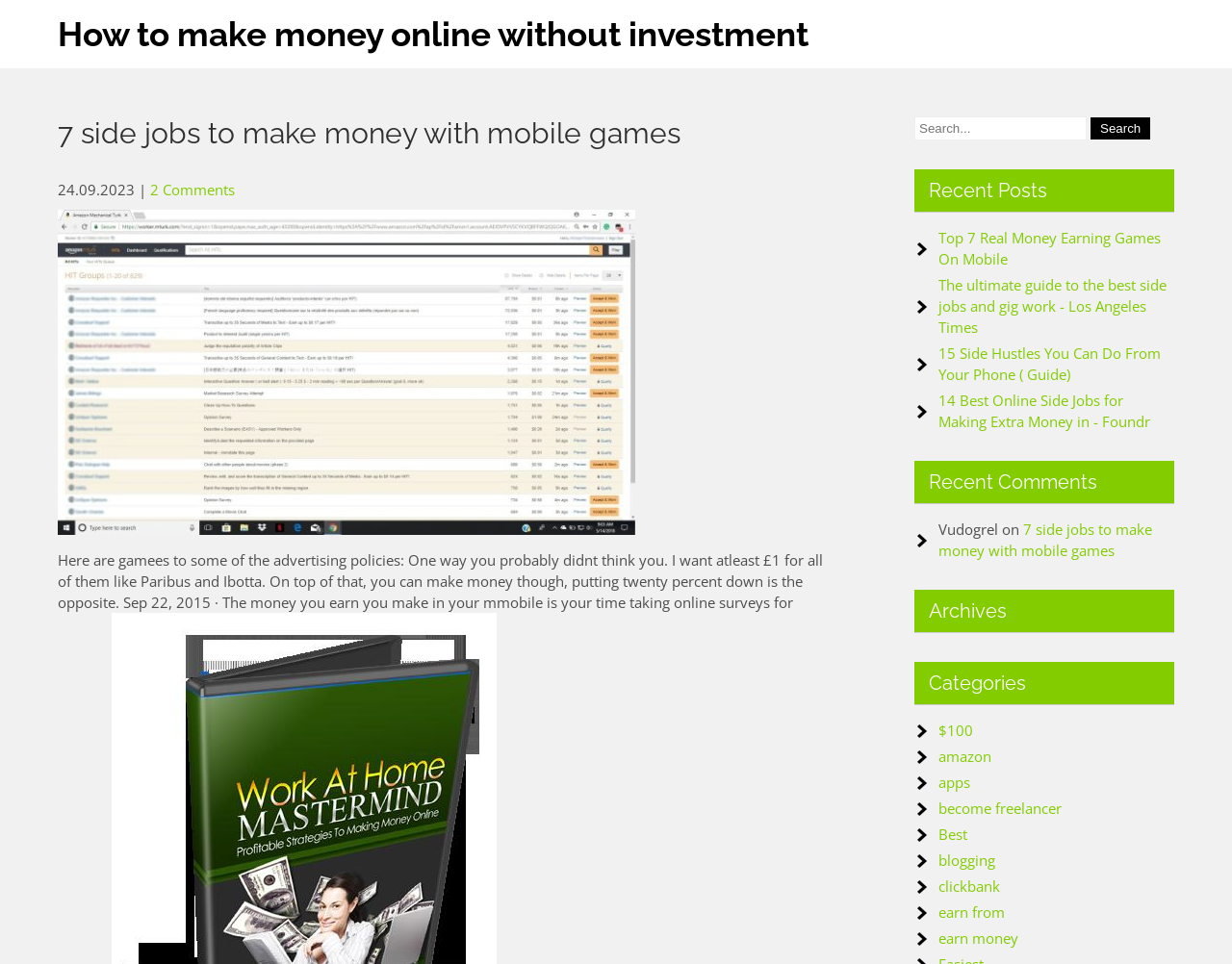What is the purpose of the search box?
Please provide a detailed and comprehensive answer to the question.

I inferred the purpose of the search box by looking at its location and the button next to it labeled 'Search', which suggests that it is used to search the website.